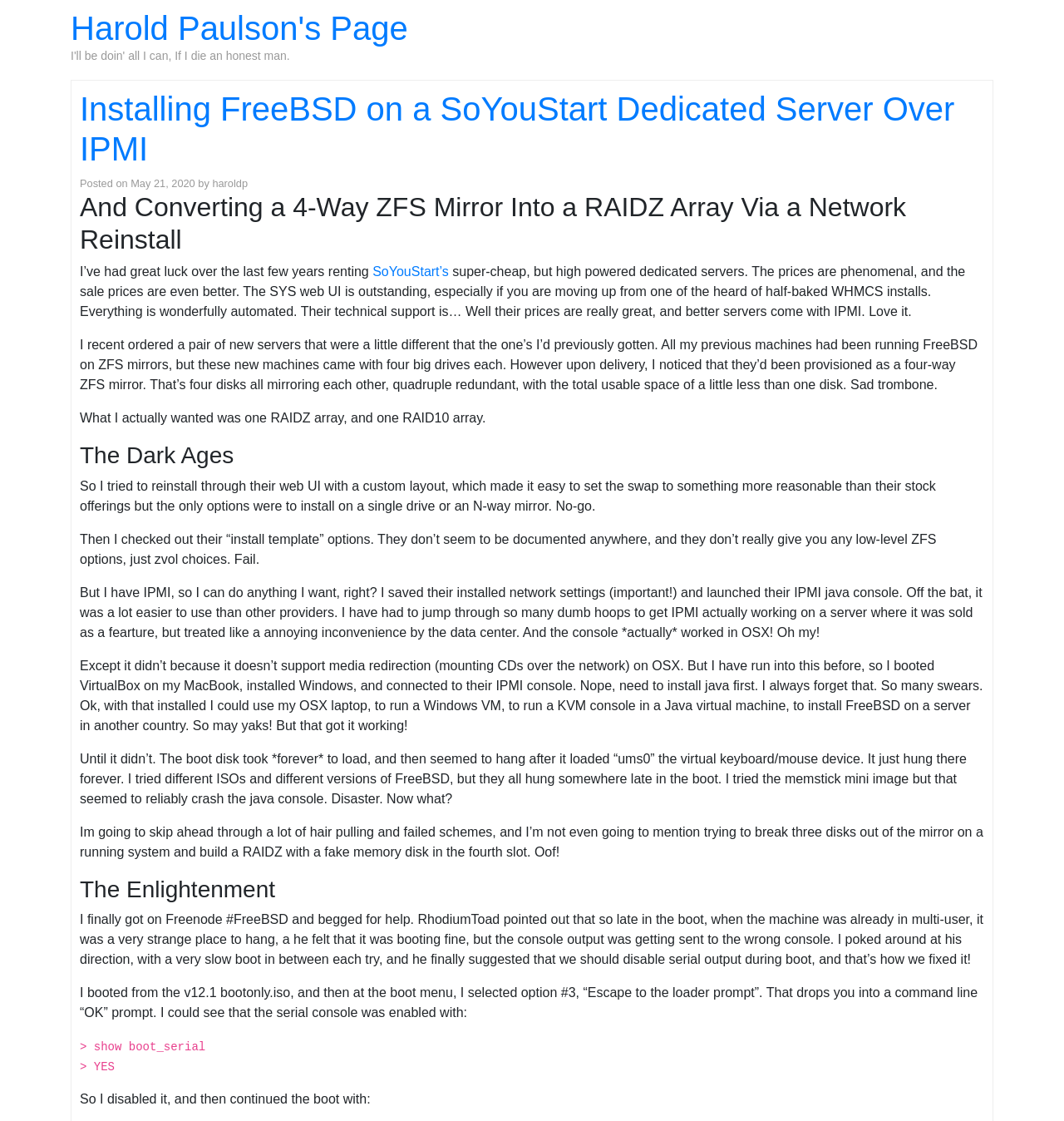How did the author fix the boot issue?
Please respond to the question with as much detail as possible.

The author fixed the boot issue by disabling serial output during boot, as suggested by RhodiumToad on Freenode #FreeBSD, which resolved the problem of the console output being sent to the wrong console.